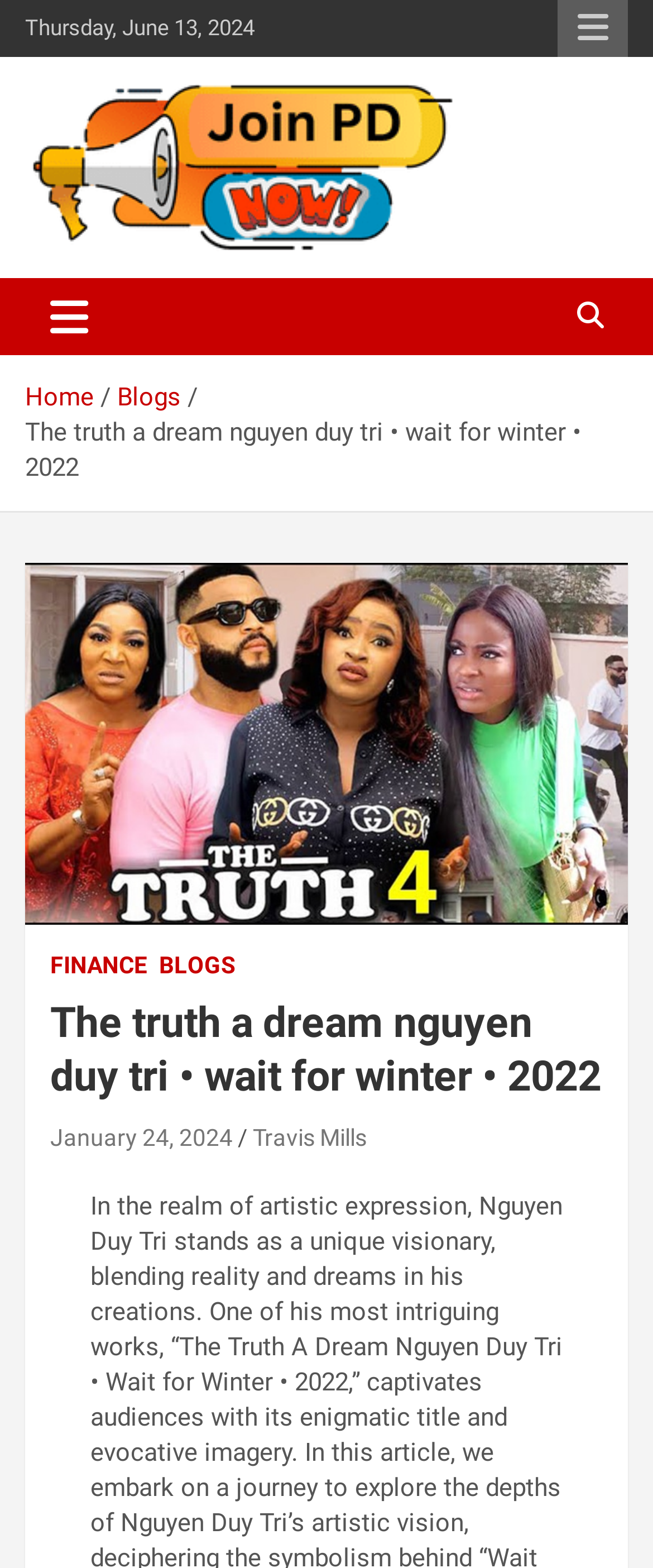Given the element description, predict the bounding box coordinates in the format (top-left x, top-left y, bottom-right x, bottom-right y). Make sure all values are between 0 and 1. Here is the element description: January 24, 2024

[0.077, 0.717, 0.356, 0.734]